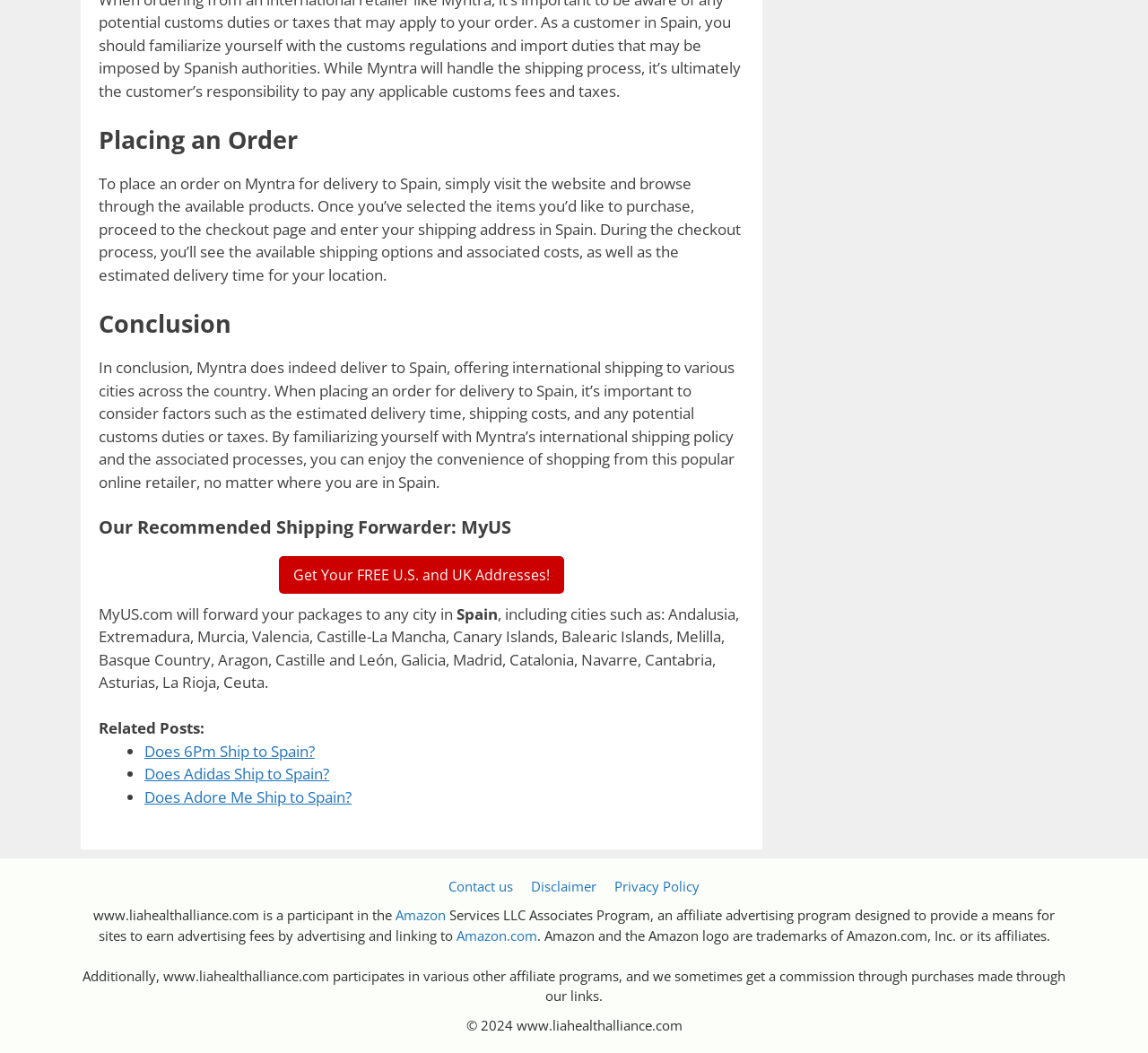What is the website's affiliate program?
Please provide an in-depth and detailed response to the question.

The webpage discloses that it participates in the Amazon Services LLC Associates Program, an affiliate advertising program designed to provide a means for sites to earn advertising fees by advertising and linking to Amazon.com.